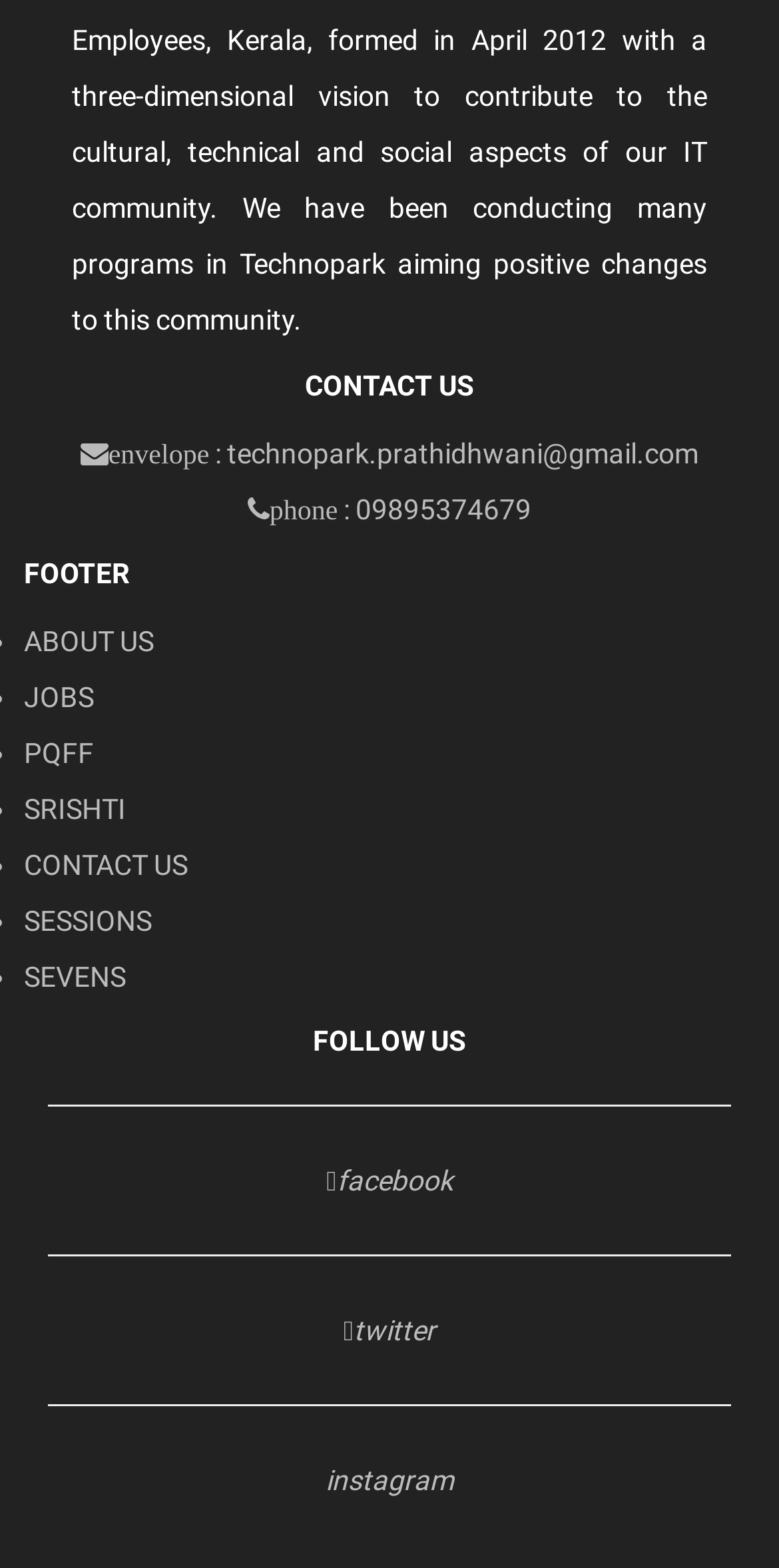Determine the bounding box coordinates of the region to click in order to accomplish the following instruction: "click JOBS". Provide the coordinates as four float numbers between 0 and 1, specifically [left, top, right, bottom].

[0.031, 0.434, 0.121, 0.455]